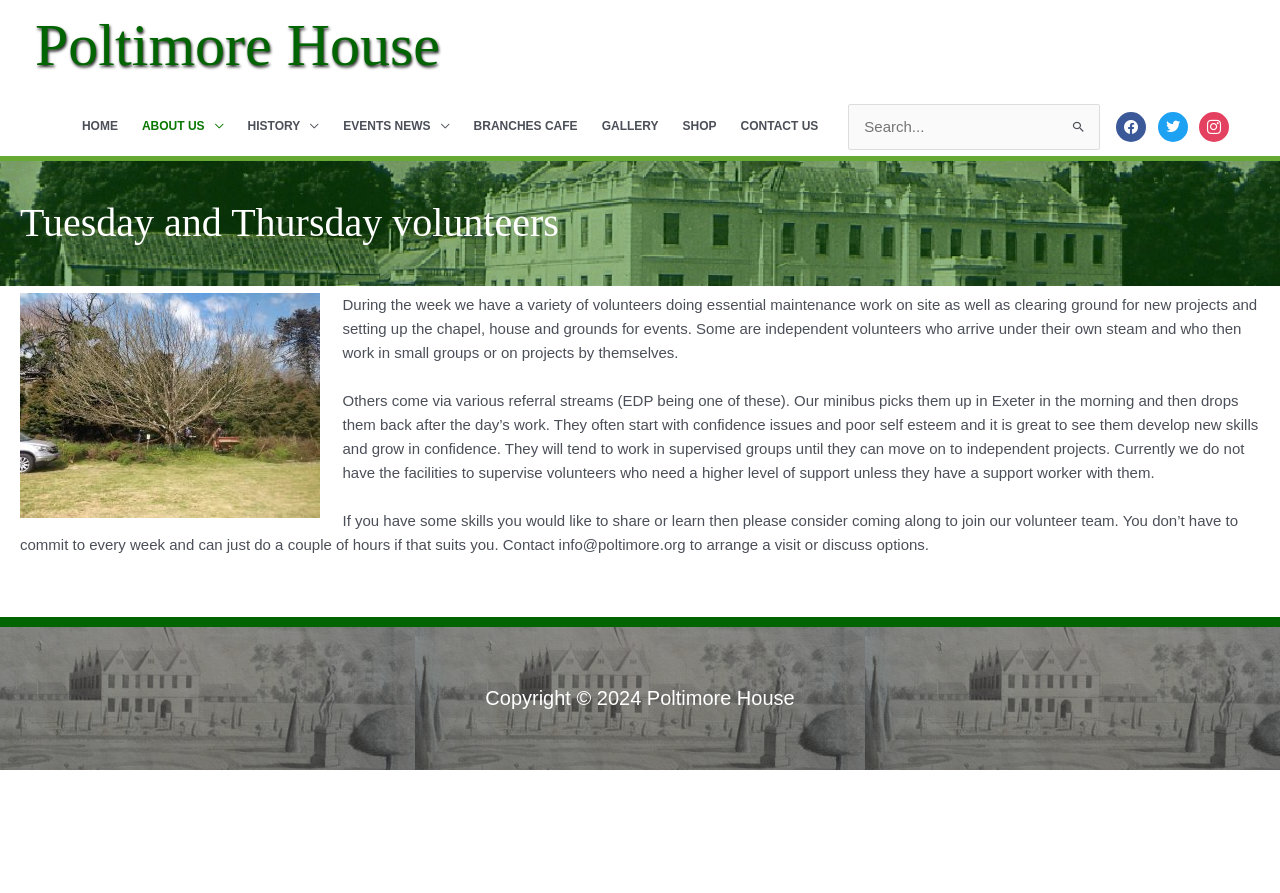Please specify the coordinates of the bounding box for the element that should be clicked to carry out this instruction: "Visit the ABOUT US page". The coordinates must be four float numbers between 0 and 1, formatted as [left, top, right, bottom].

[0.101, 0.11, 0.184, 0.174]